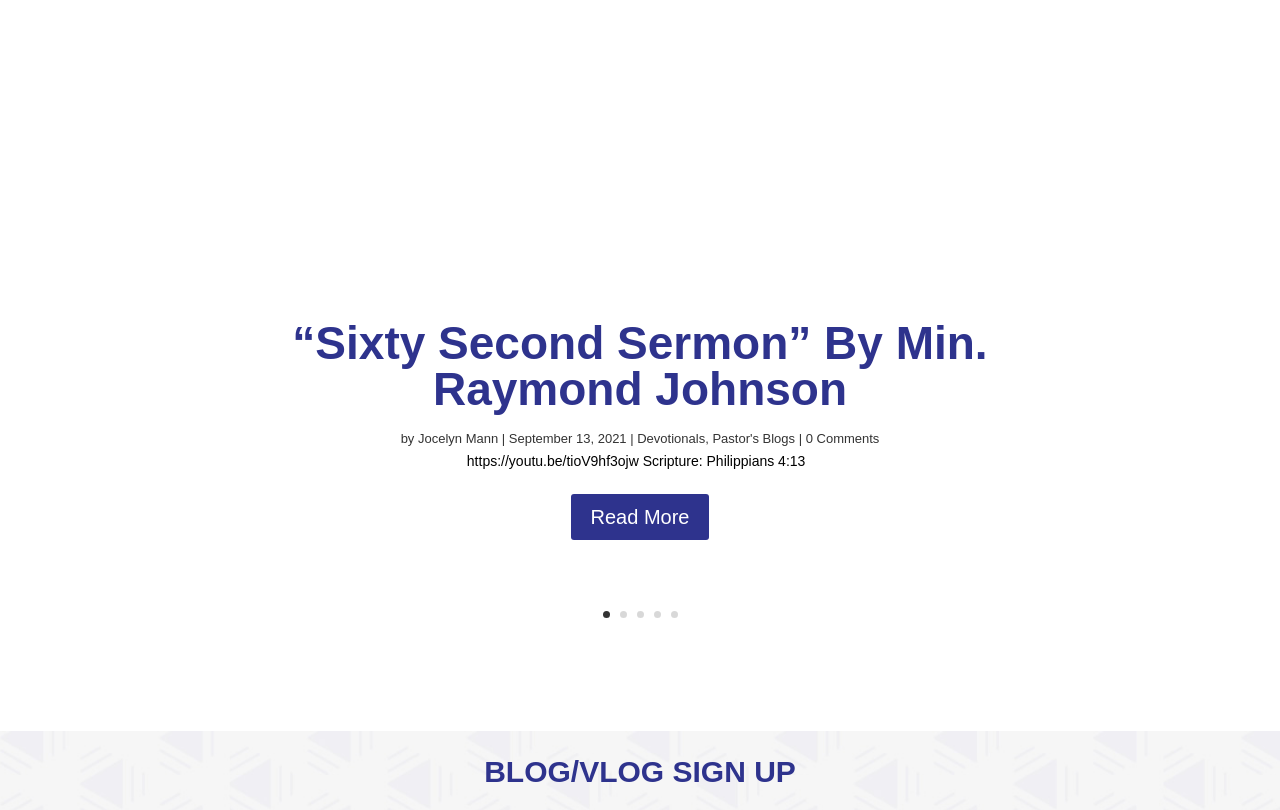What is the scripture referenced in the sermon? Examine the screenshot and reply using just one word or a brief phrase.

Philippians 4:13